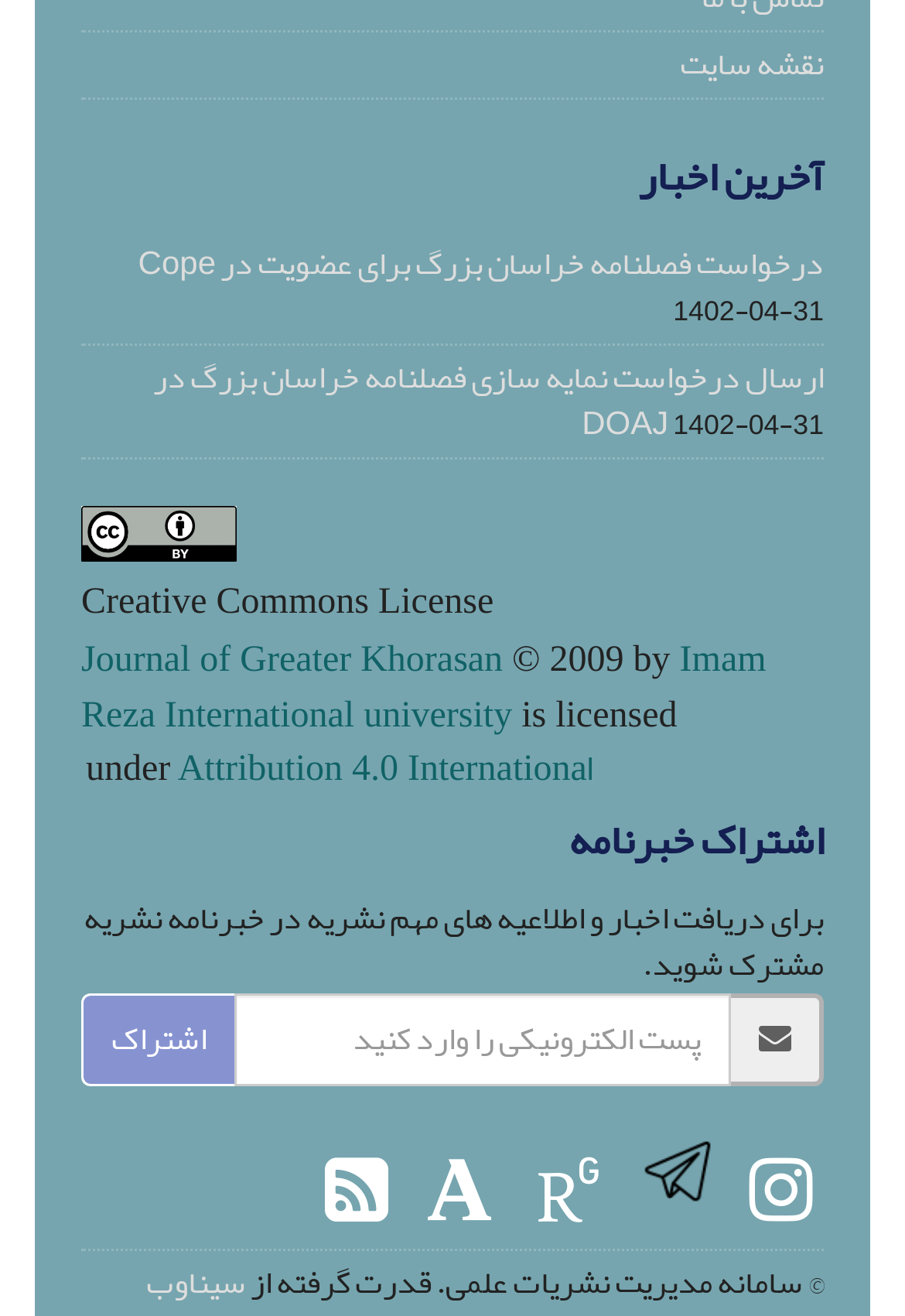Please locate the bounding box coordinates of the element that should be clicked to complete the given instruction: "follow the link to Imam Reza International university".

[0.09, 0.486, 0.847, 0.558]